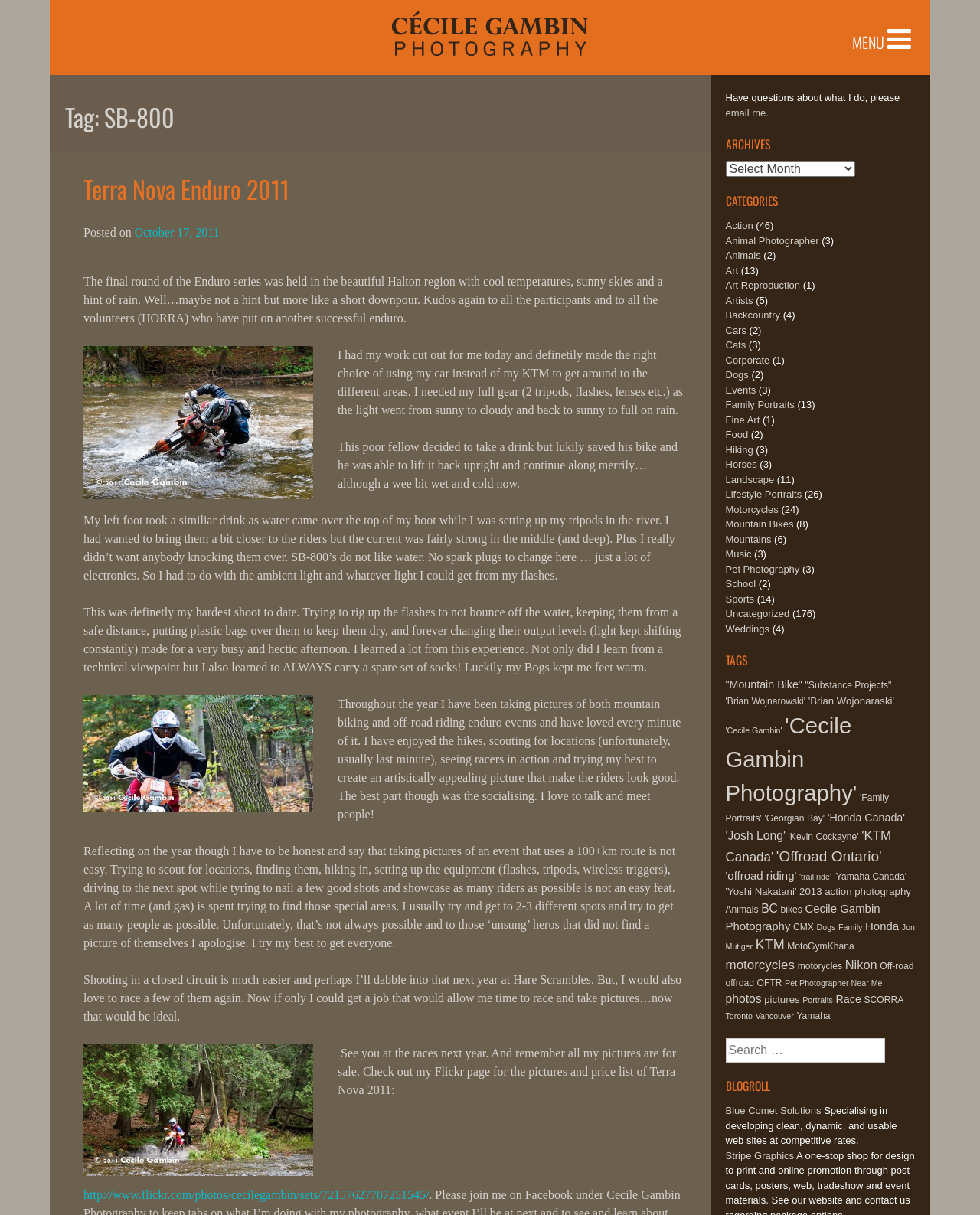Determine the bounding box coordinates of the region I should click to achieve the following instruction: "Click on the menu". Ensure the bounding box coordinates are four float numbers between 0 and 1, i.e., [left, top, right, bottom].

[0.87, 0.021, 0.93, 0.044]